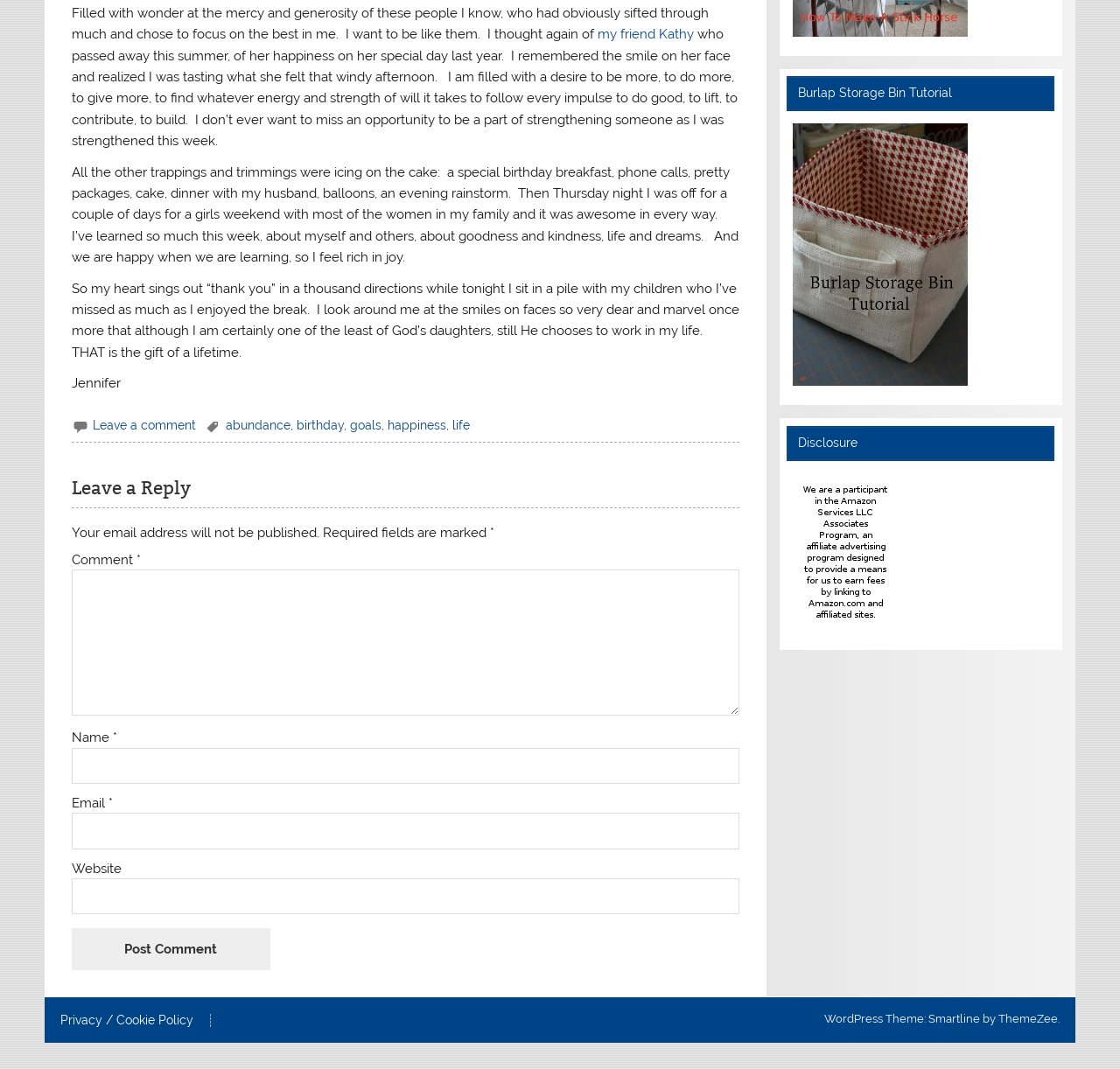Please identify the bounding box coordinates of the element that needs to be clicked to execute the following command: "Click the 'Leave a comment' link". Provide the bounding box using four float numbers between 0 and 1, formatted as [left, top, right, bottom].

[0.082, 0.391, 0.175, 0.404]